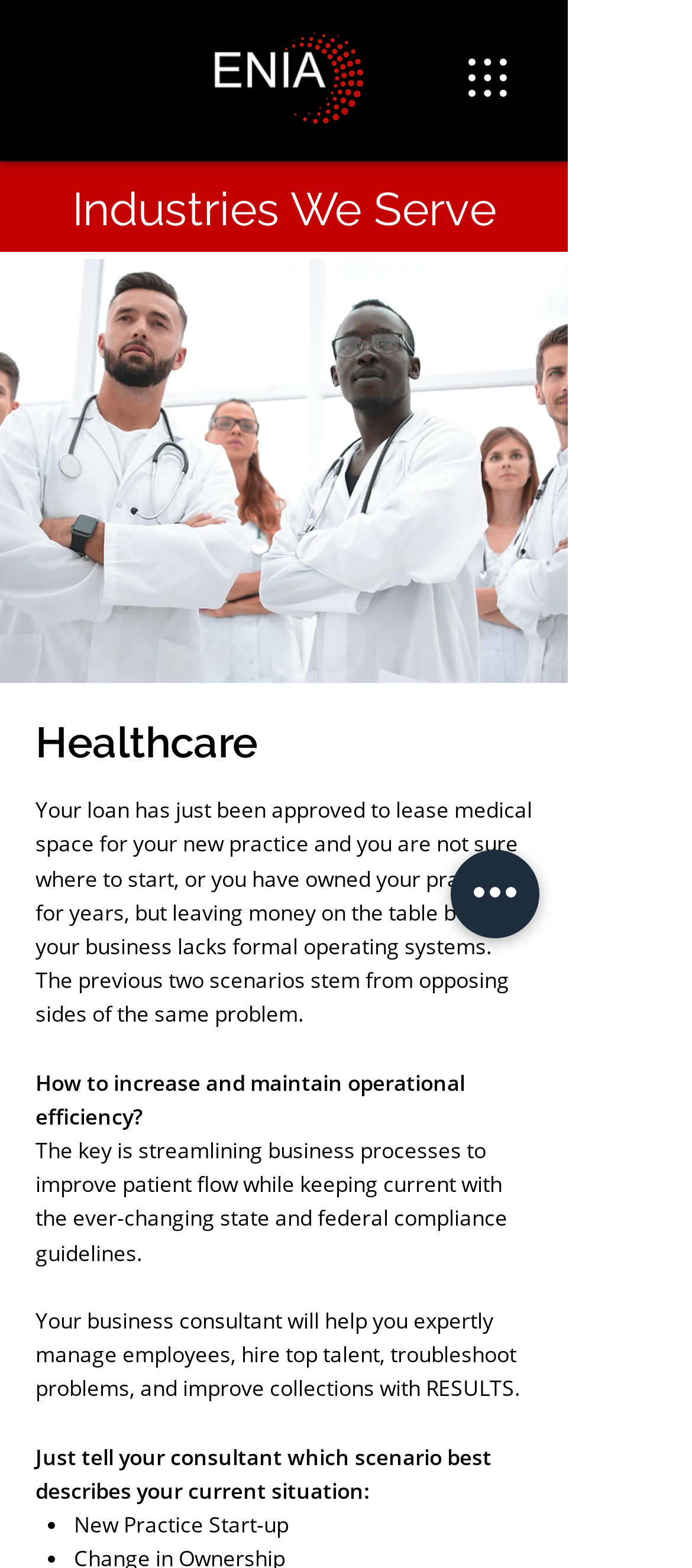From the element description: "aria-label="Quick actions"", extract the bounding box coordinates of the UI element. The coordinates should be expressed as four float numbers between 0 and 1, in the order [left, top, right, bottom].

[0.651, 0.542, 0.779, 0.598]